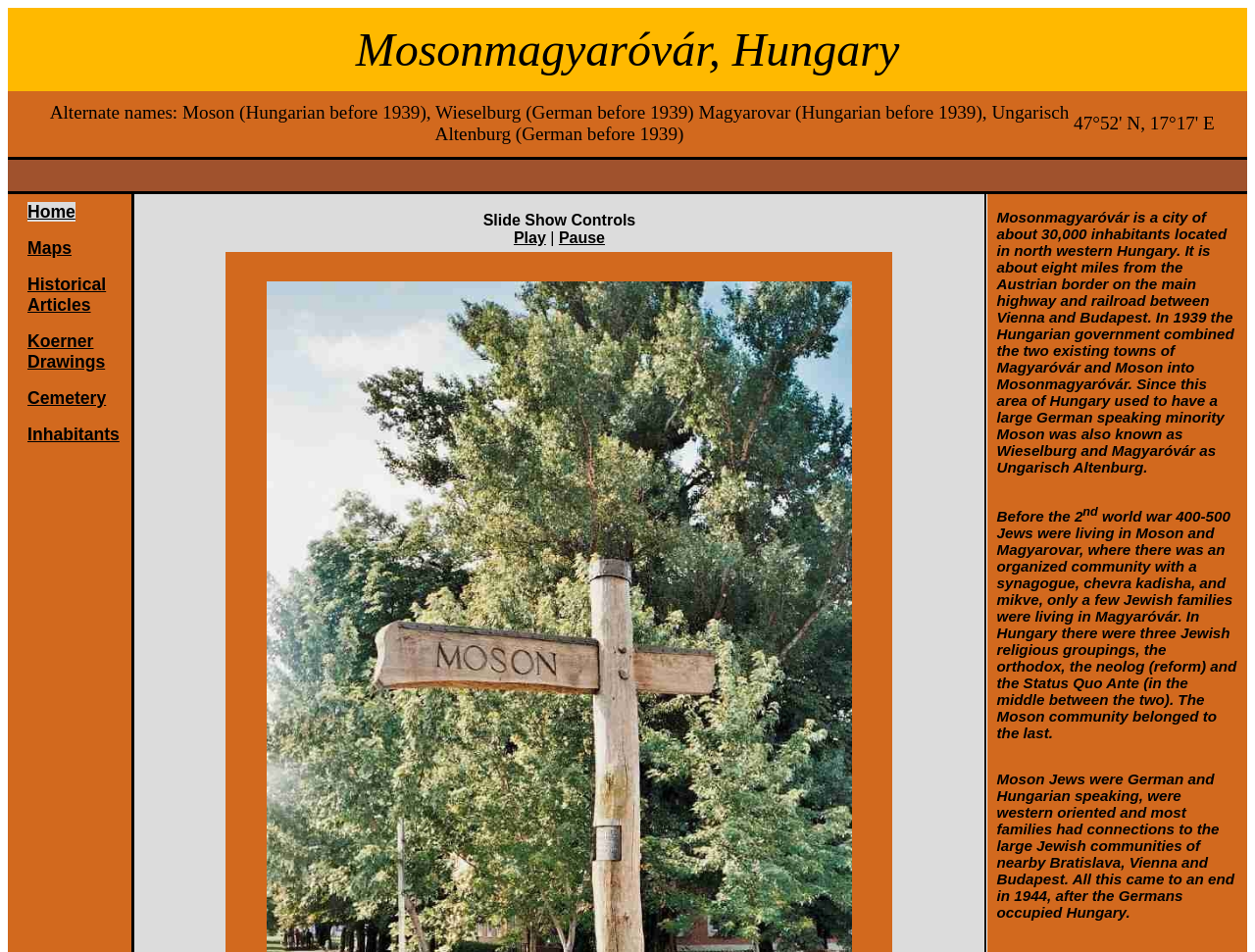Locate the bounding box coordinates for the element described below: "Koerner Drawings". The coordinates must be four float values between 0 and 1, formatted as [left, top, right, bottom].

[0.022, 0.348, 0.084, 0.39]